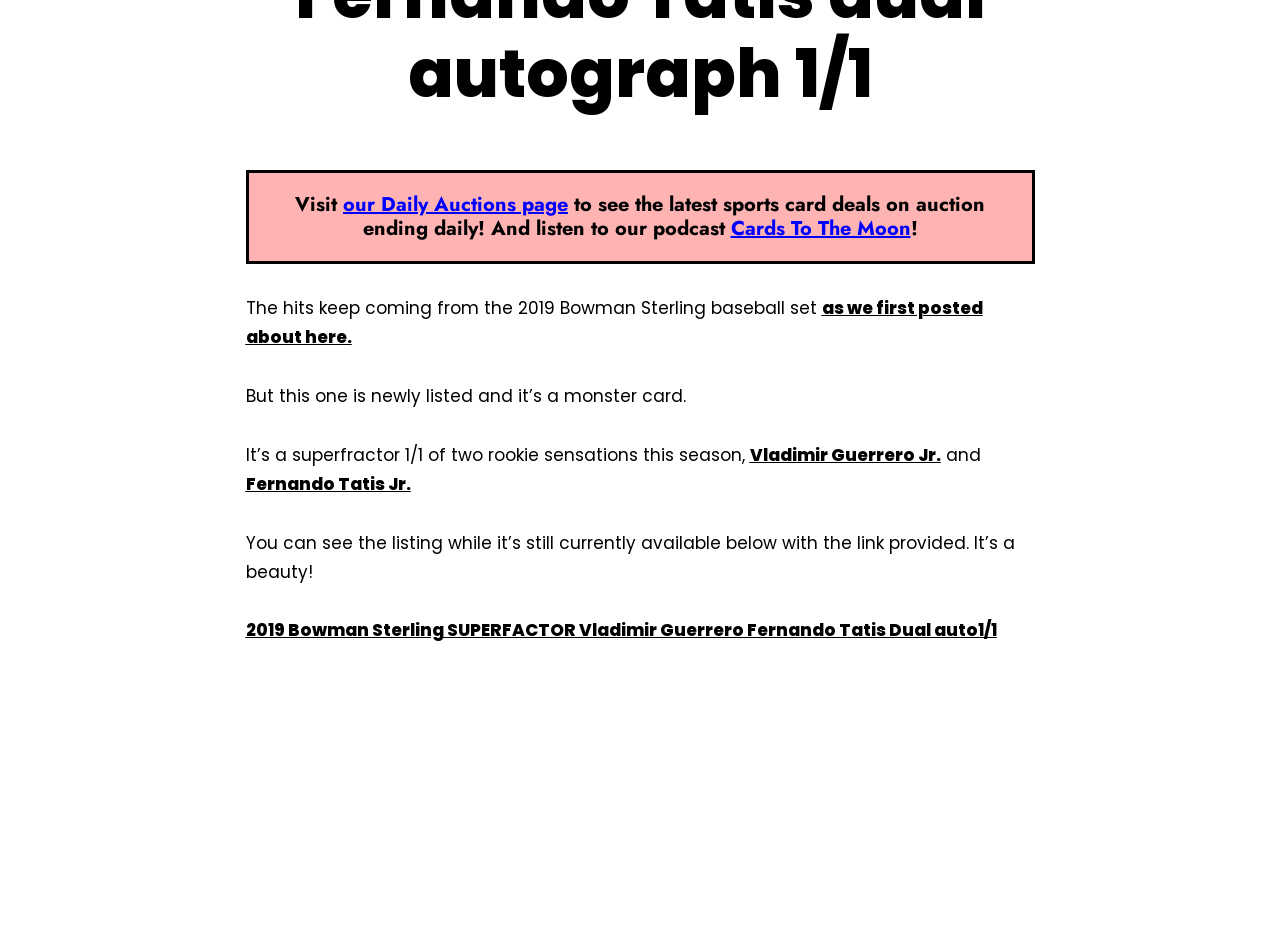Use a single word or phrase to respond to the question:
What is the name of the podcast mentioned?

Cards To The Moon